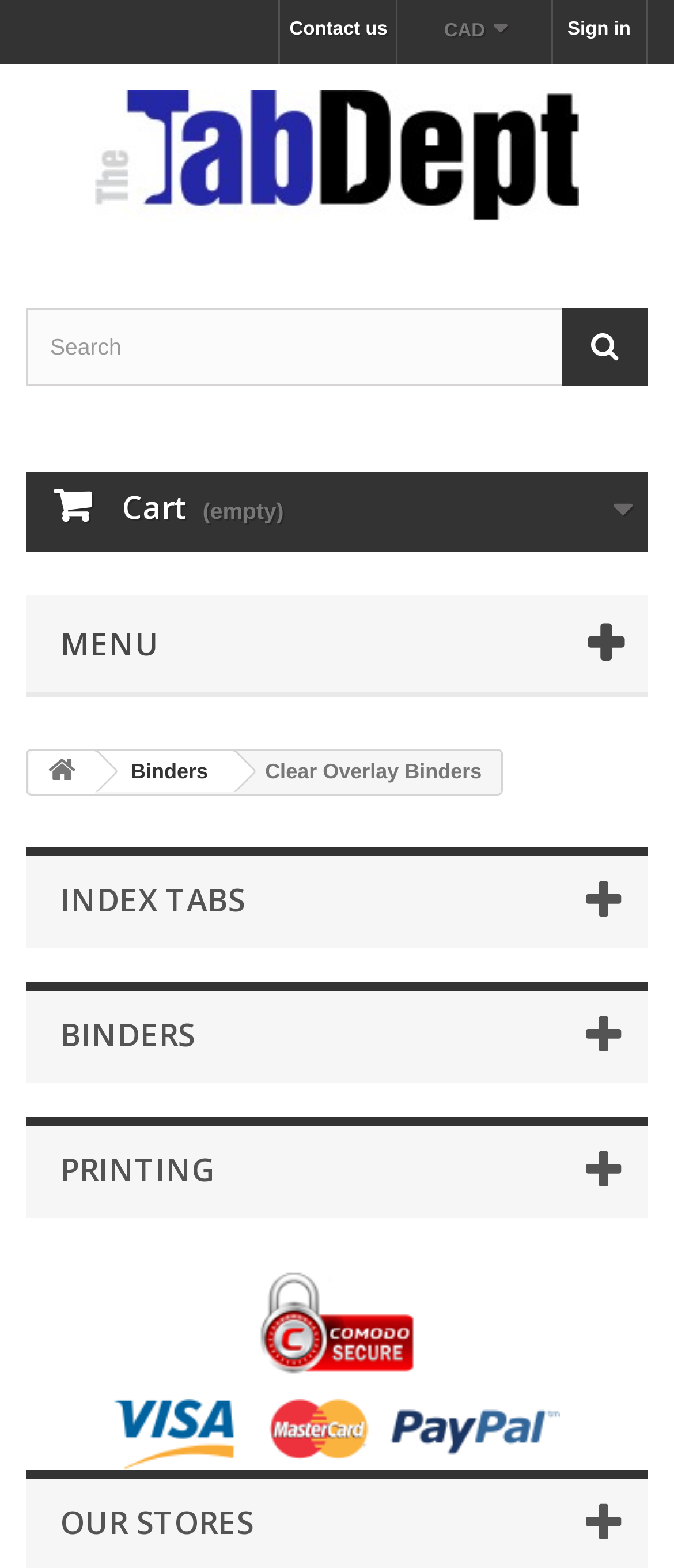Bounding box coordinates must be specified in the format (top-left x, top-left y, bottom-right x, bottom-right y). All values should be floating point numbers between 0 and 1. What are the bounding box coordinates of the UI element described as: title="The Tab Department"

[0.038, 0.057, 0.962, 0.141]